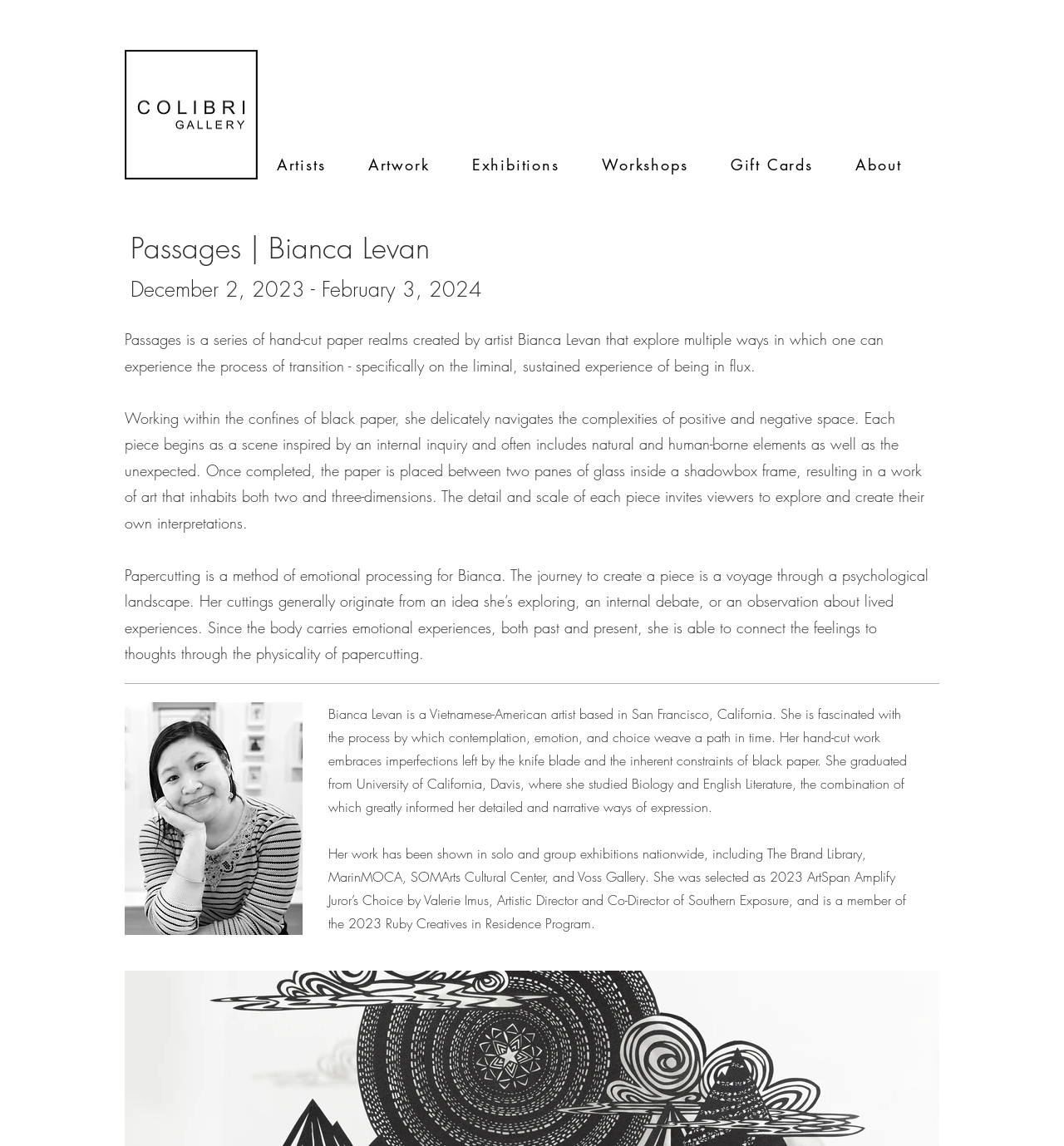What is the duration of the exhibition?
Based on the image, respond with a single word or phrase.

December 2, 2023 - February 3, 2024